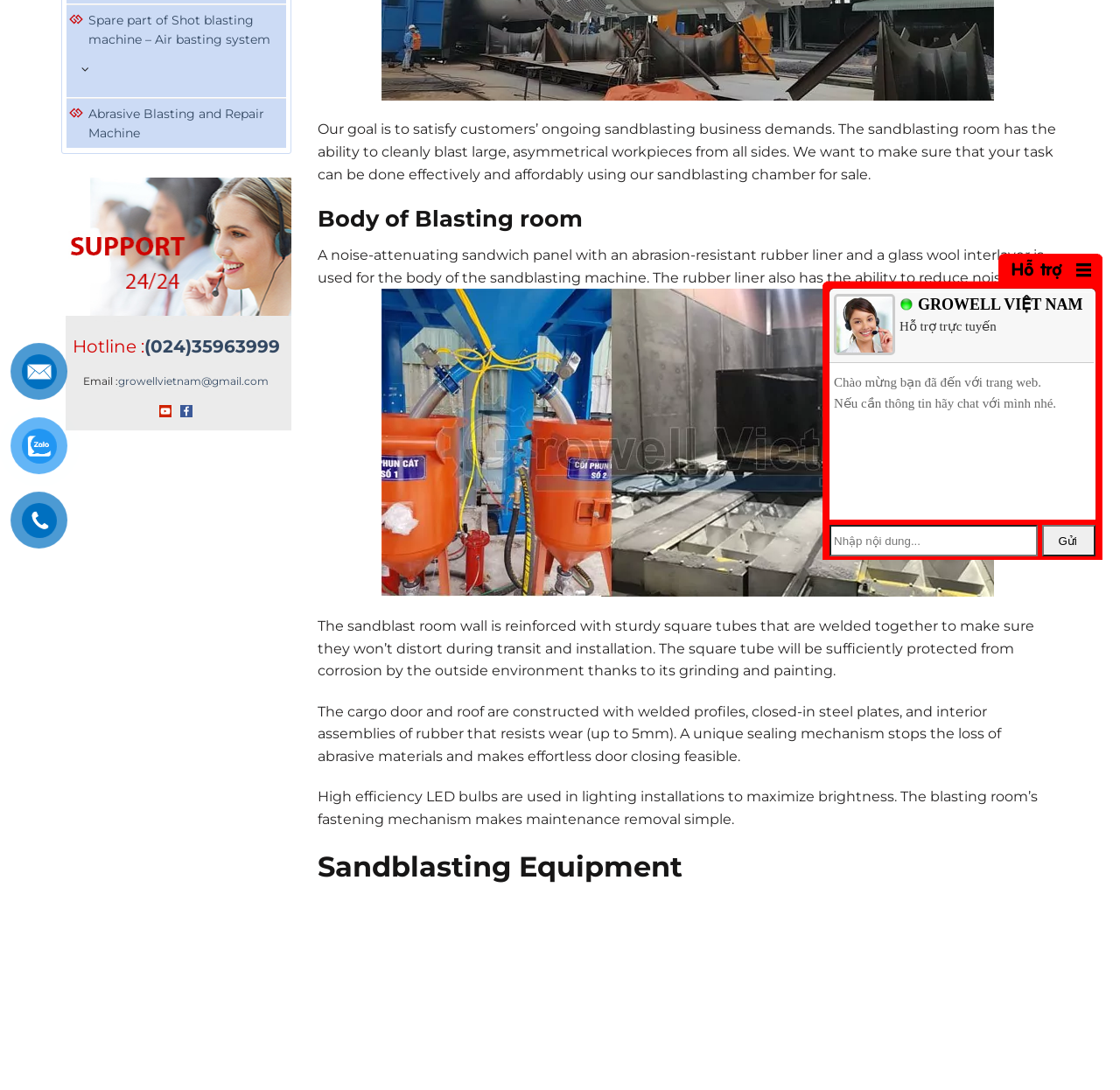Locate the UI element that matches the description alt="Facebook" title="Facebook" in the webpage screenshot. Return the bounding box coordinates in the format (top-left x, top-left y, bottom-right x, bottom-right y), with values ranging from 0 to 1.

[0.157, 0.369, 0.176, 0.384]